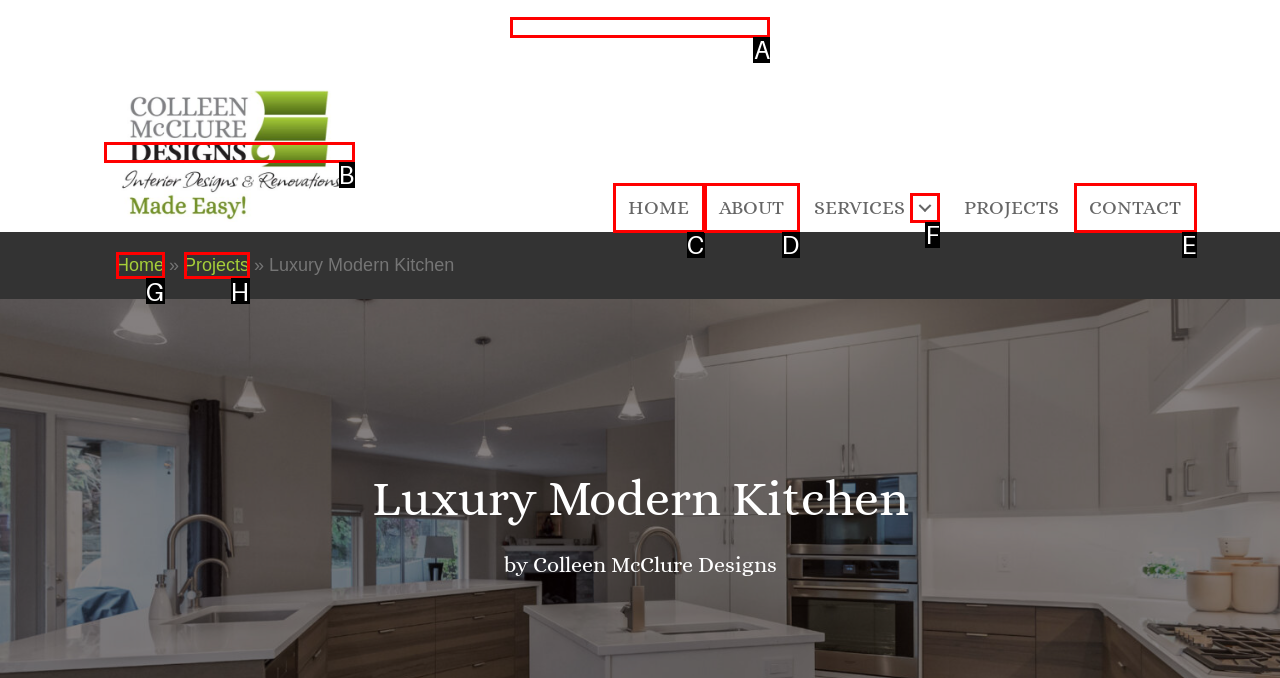Identify the correct UI element to click on to achieve the task: Click on the 'Services: submenu' button. Provide the letter of the appropriate element directly from the available choices.

F